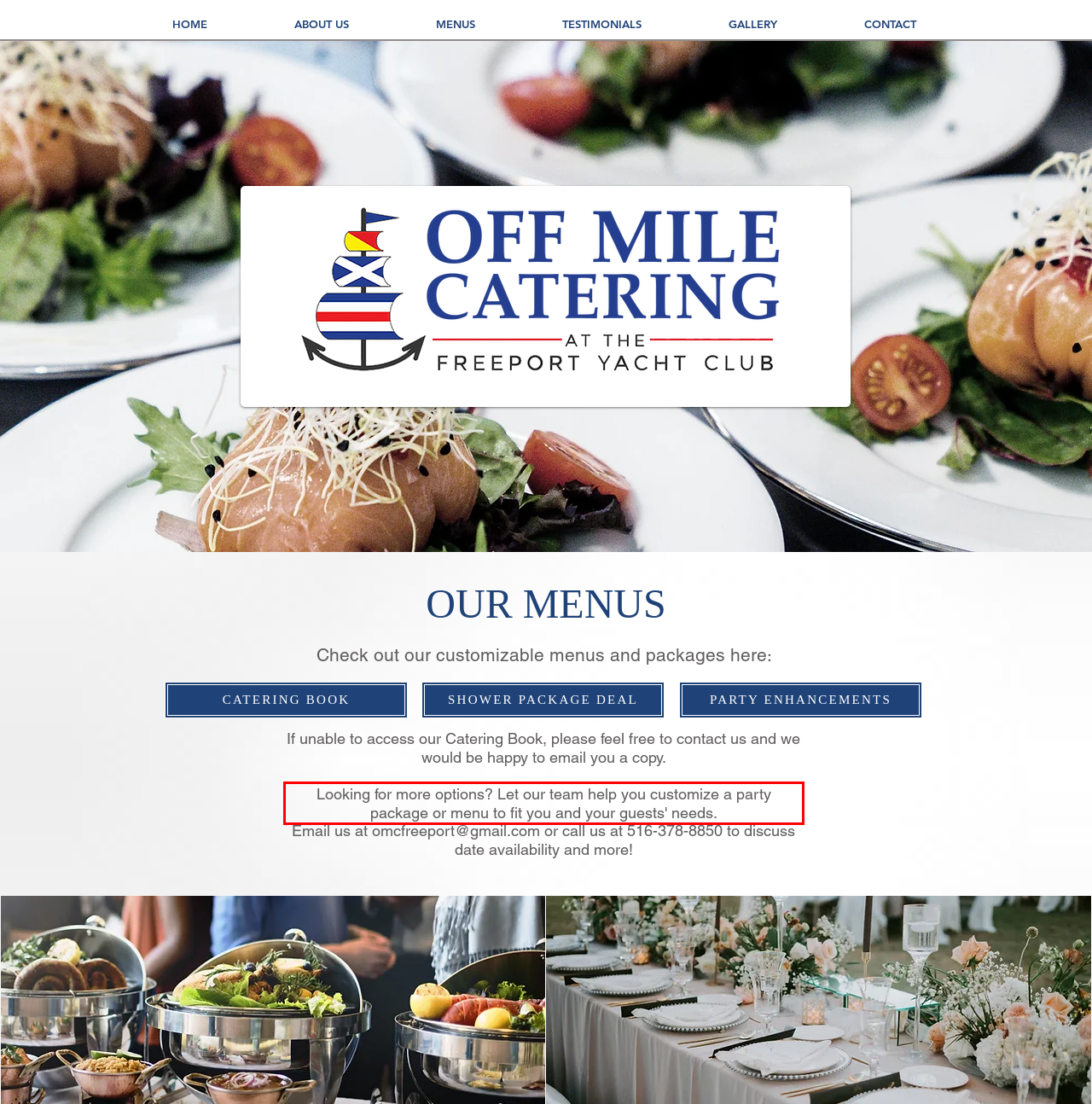Please analyze the screenshot of a webpage and extract the text content within the red bounding box using OCR.

Looking for more options? Let our team help you customize a party package or menu to fit you and your guests' needs.